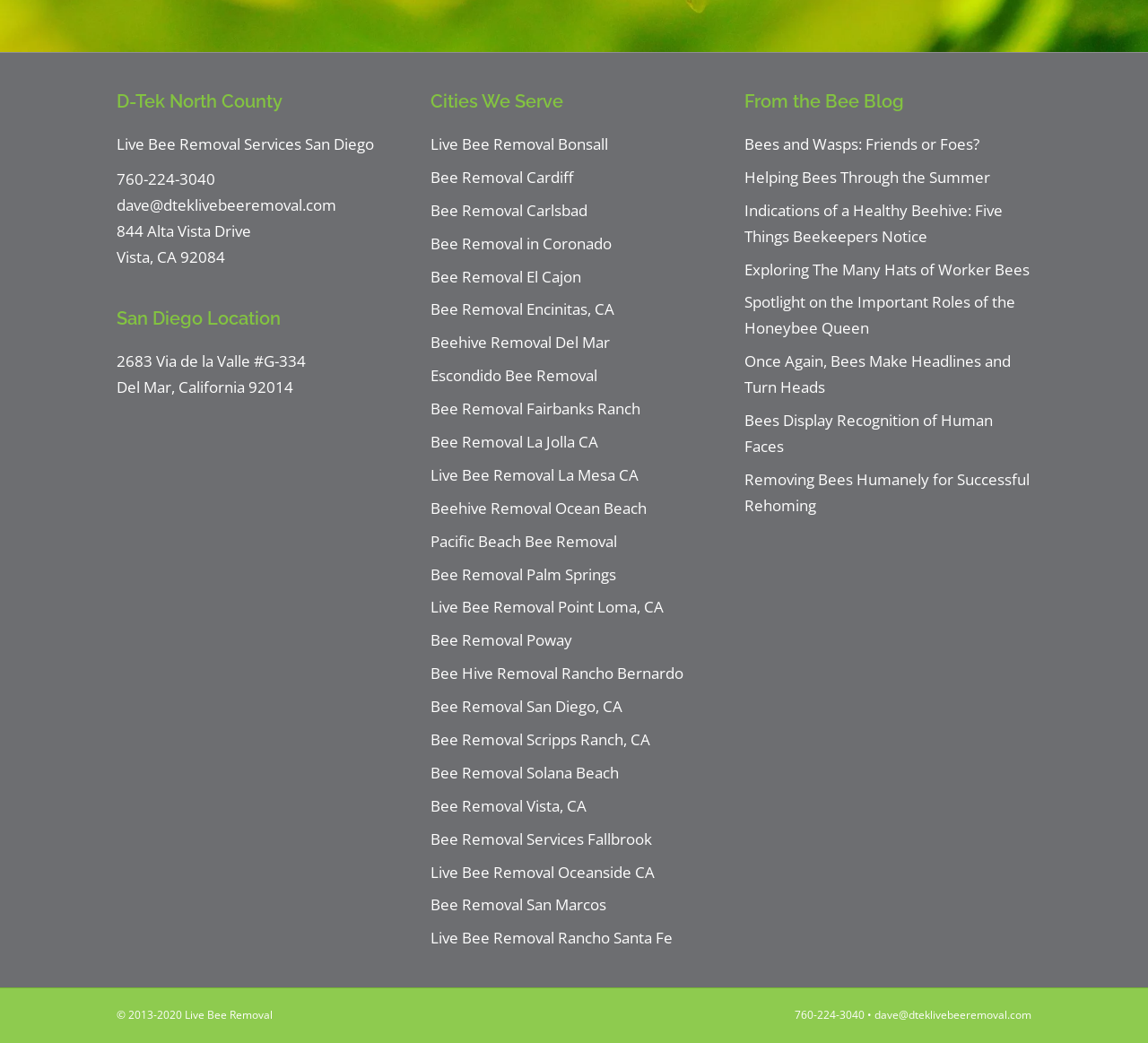Given the element description Bee Removal Cardiff, predict the bounding box coordinates for the UI element in the webpage screenshot. The format should be (top-left x, top-left y, bottom-right x, bottom-right y), and the values should be between 0 and 1.

[0.375, 0.16, 0.499, 0.18]